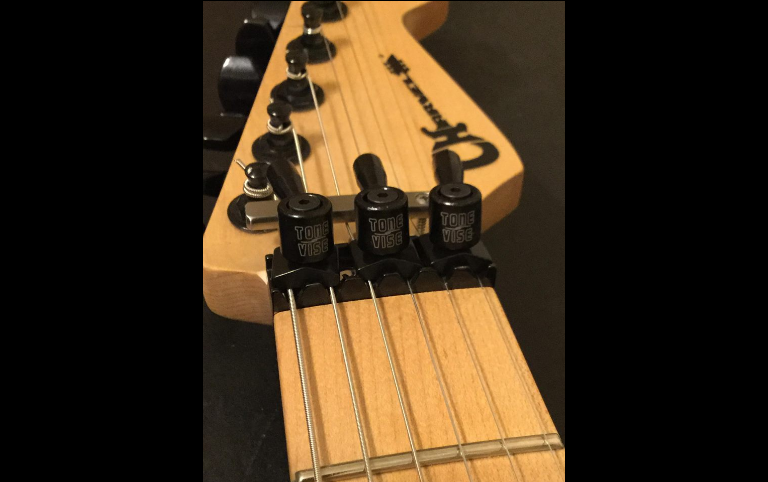Carefully examine the image and provide an in-depth answer to the question: What is the purpose of the Tone Vise Keyless Nut Locks?

The caption explains that the Tone Vise Keyless Nut Locks are prominently displayed on the strings, indicating their role in enhancing the tuning stability and ease of string changes on the guitar.